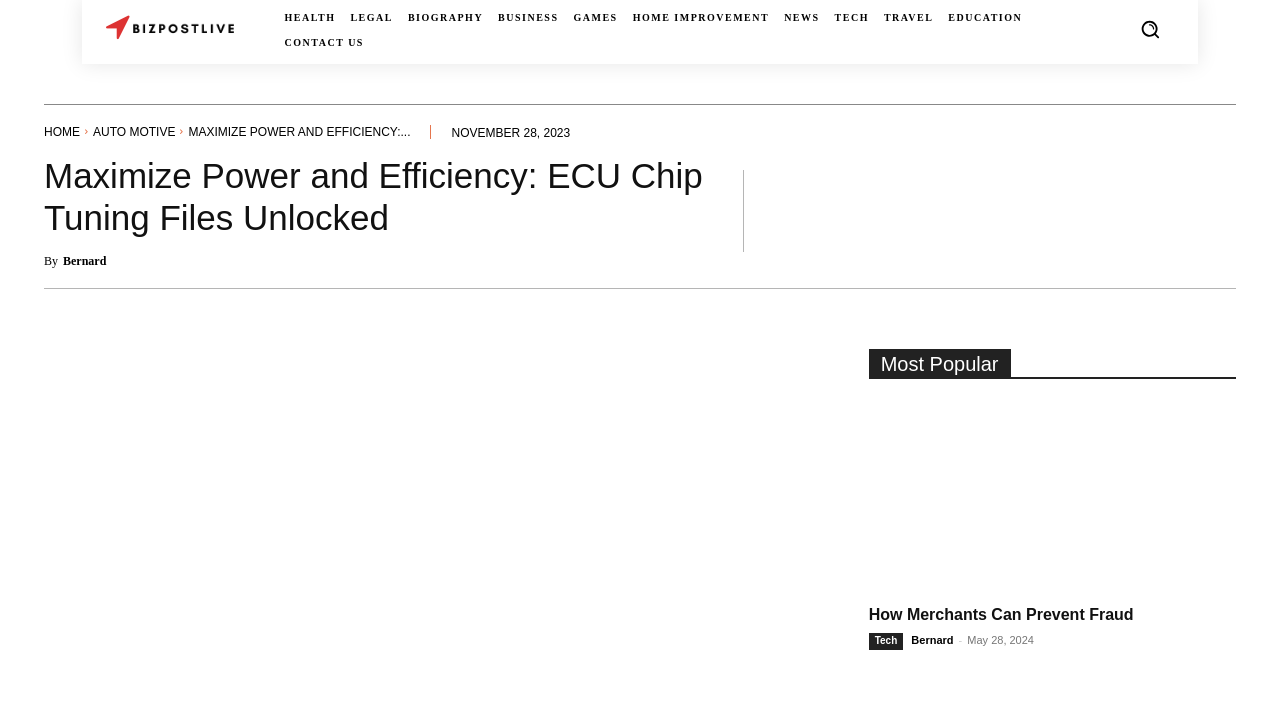Please find the bounding box coordinates of the element's region to be clicked to carry out this instruction: "Search for something".

[0.88, 0.008, 0.917, 0.076]